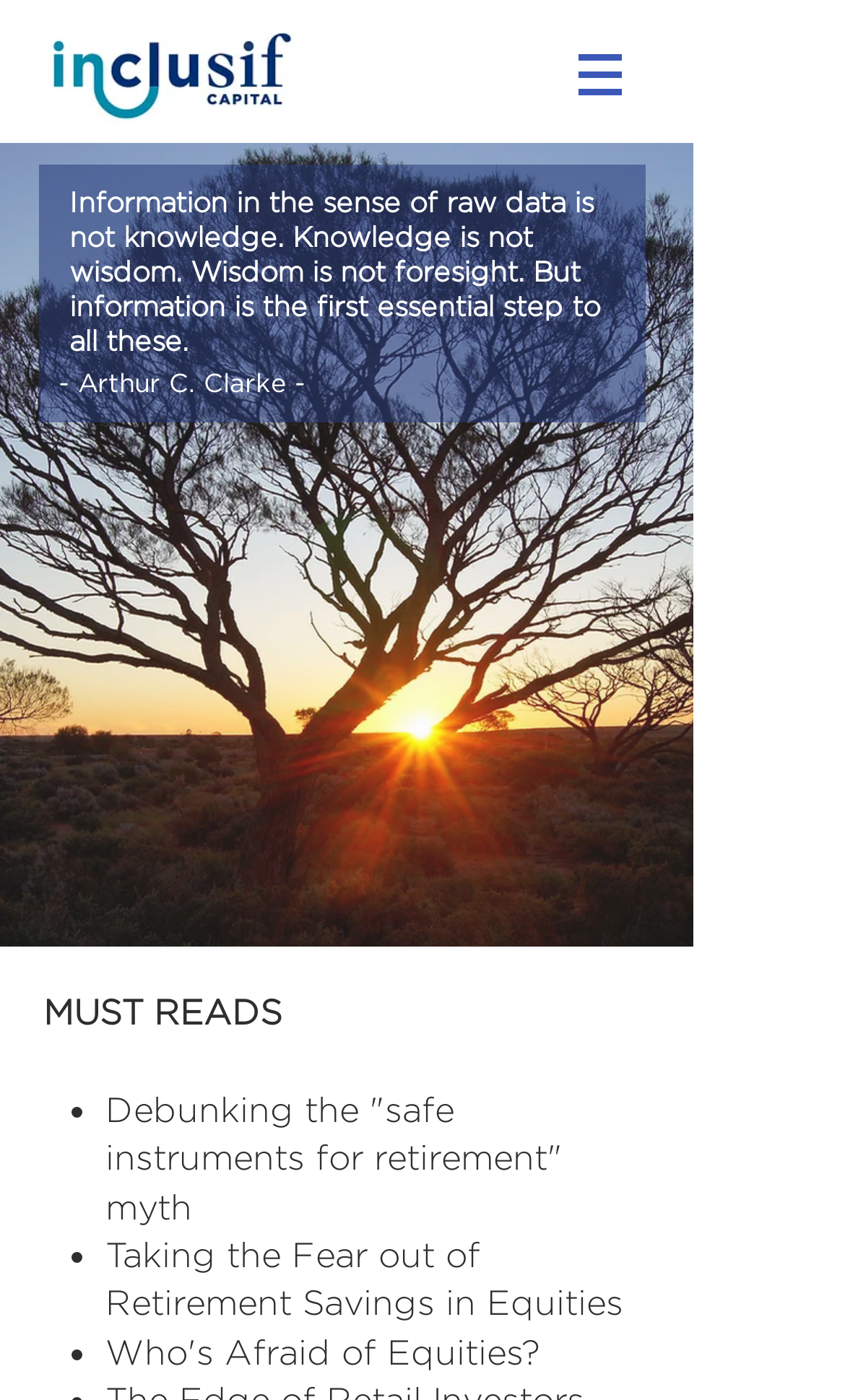What is the image on the top-left corner of the webpage?
Kindly offer a detailed explanation using the data available in the image.

The image on the top-left corner of the webpage is a logo or a banner with the text 'Inclusif Capital.jpg'. It is likely the logo of the organization or company that owns the webpage.